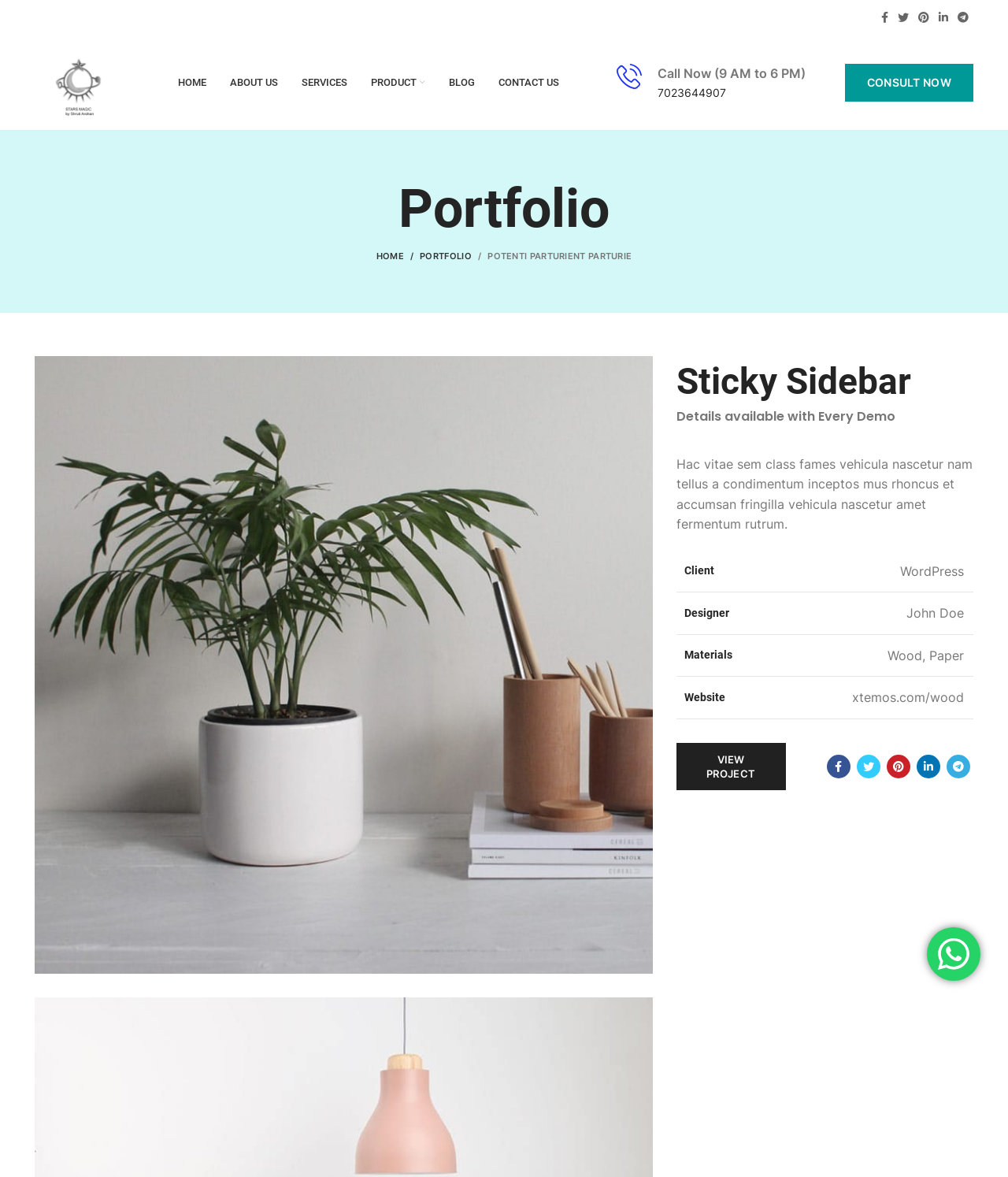Find the bounding box of the web element that fits this description: "aria-label="Twitter social link"".

[0.85, 0.641, 0.873, 0.661]